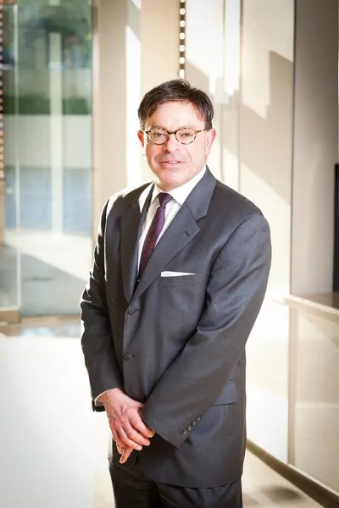What is the atmosphere of the background?
Look at the screenshot and give a one-word or phrase answer.

Warm and inviting